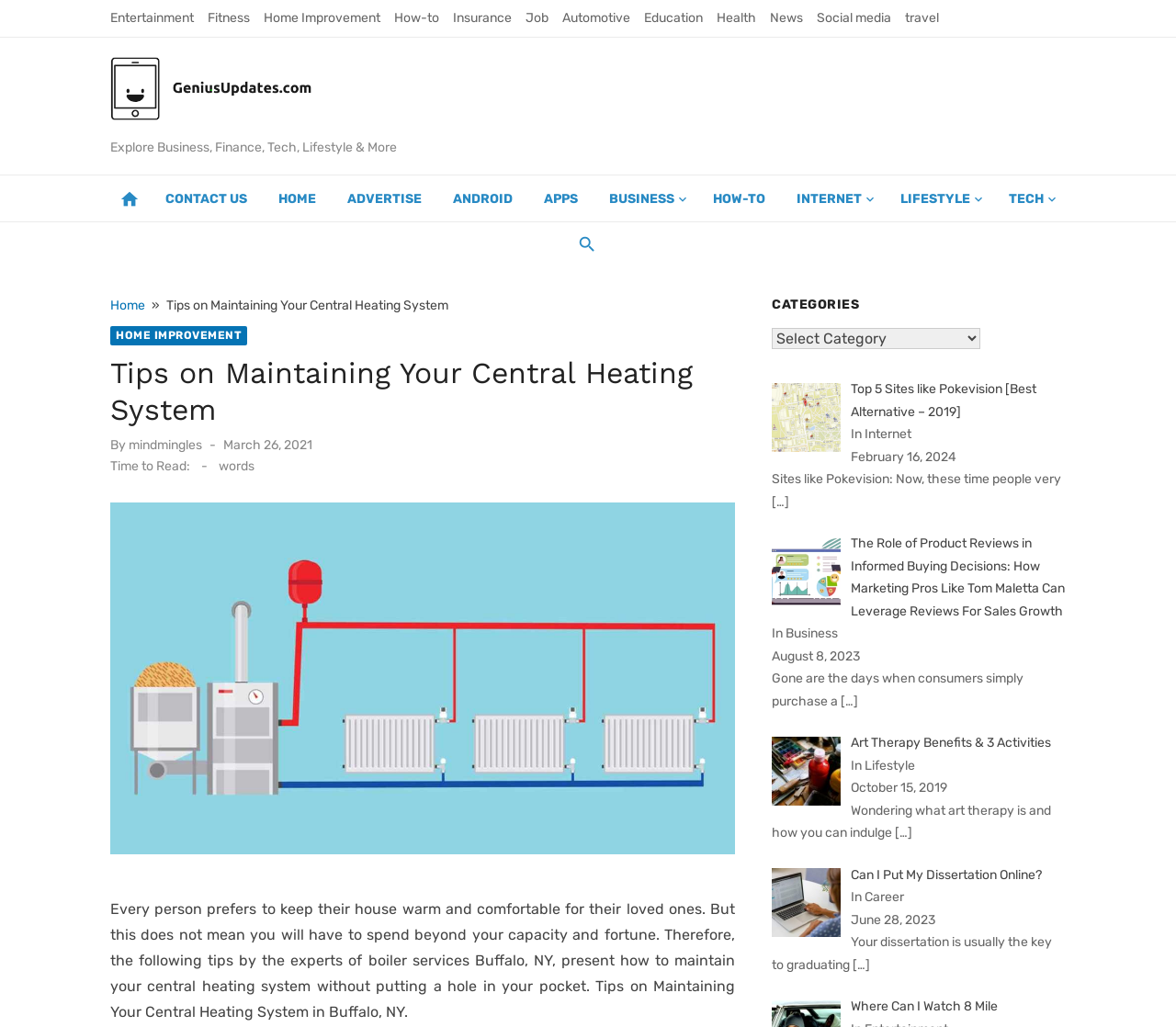Please identify the bounding box coordinates of the clickable area that will fulfill the following instruction: "View the 'Sites like Pokevision' image". The coordinates should be in the format of four float numbers between 0 and 1, i.e., [left, top, right, bottom].

[0.656, 0.373, 0.715, 0.44]